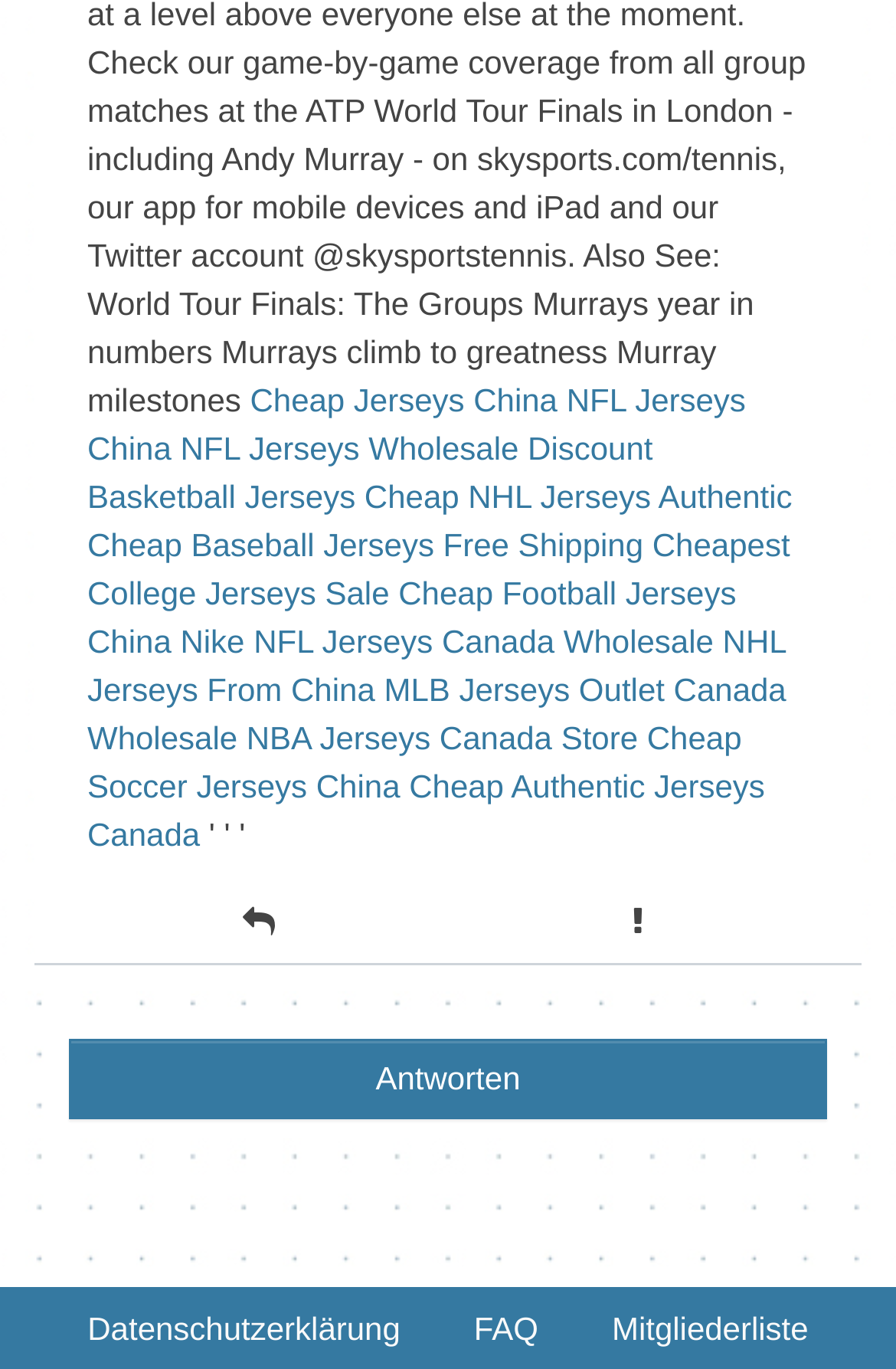How many sports jerseys categories are listed?
Please give a detailed and thorough answer to the question, covering all relevant points.

By examining the links on the webpage, I can see that there are 9 different sports jerseys categories listed, including NFL, NBA, NHL, MLB, College, Football, Basketball, Baseball, and Soccer.